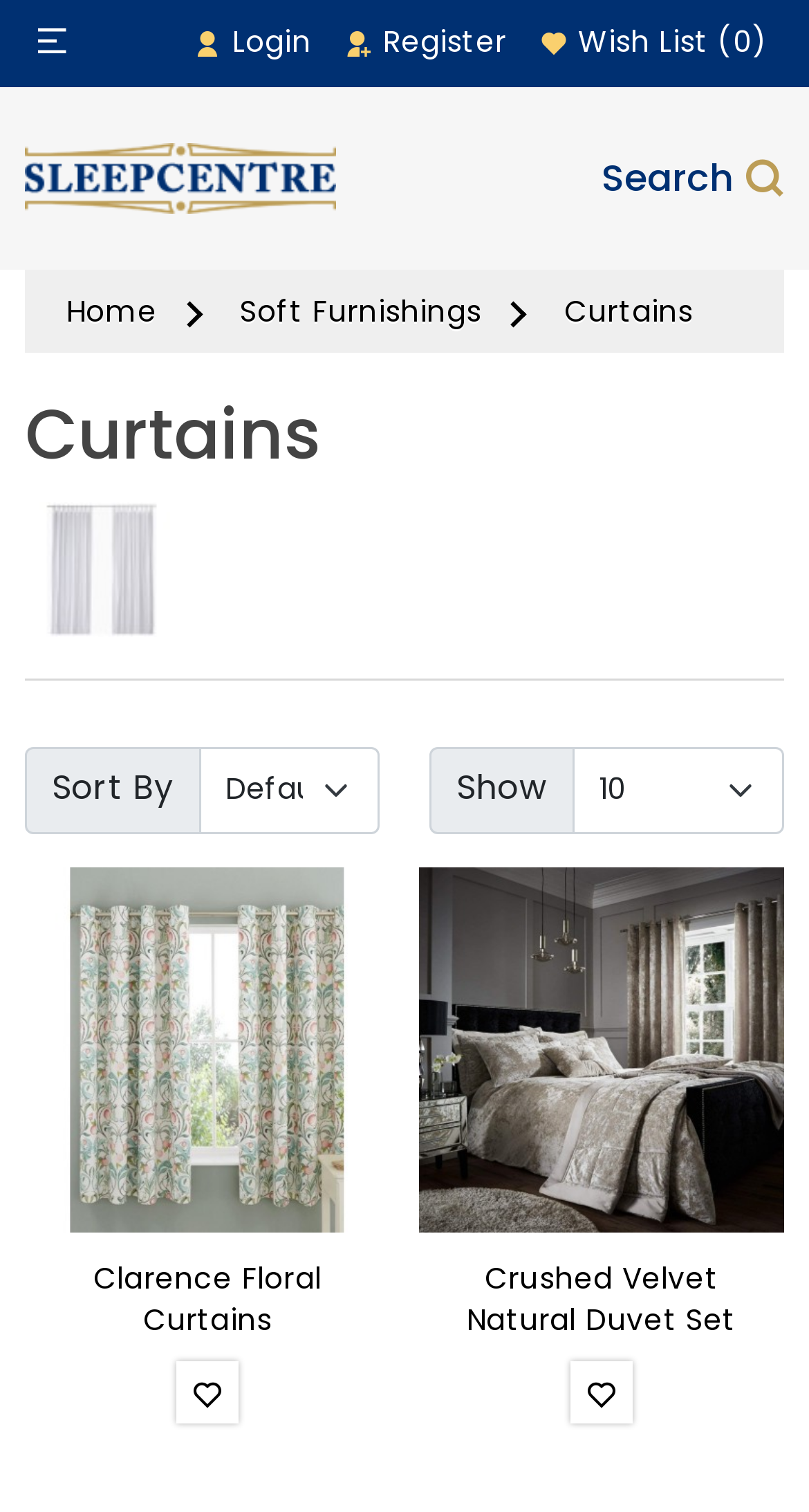Please give a succinct answer to the question in one word or phrase:
How many sorting options are available?

2